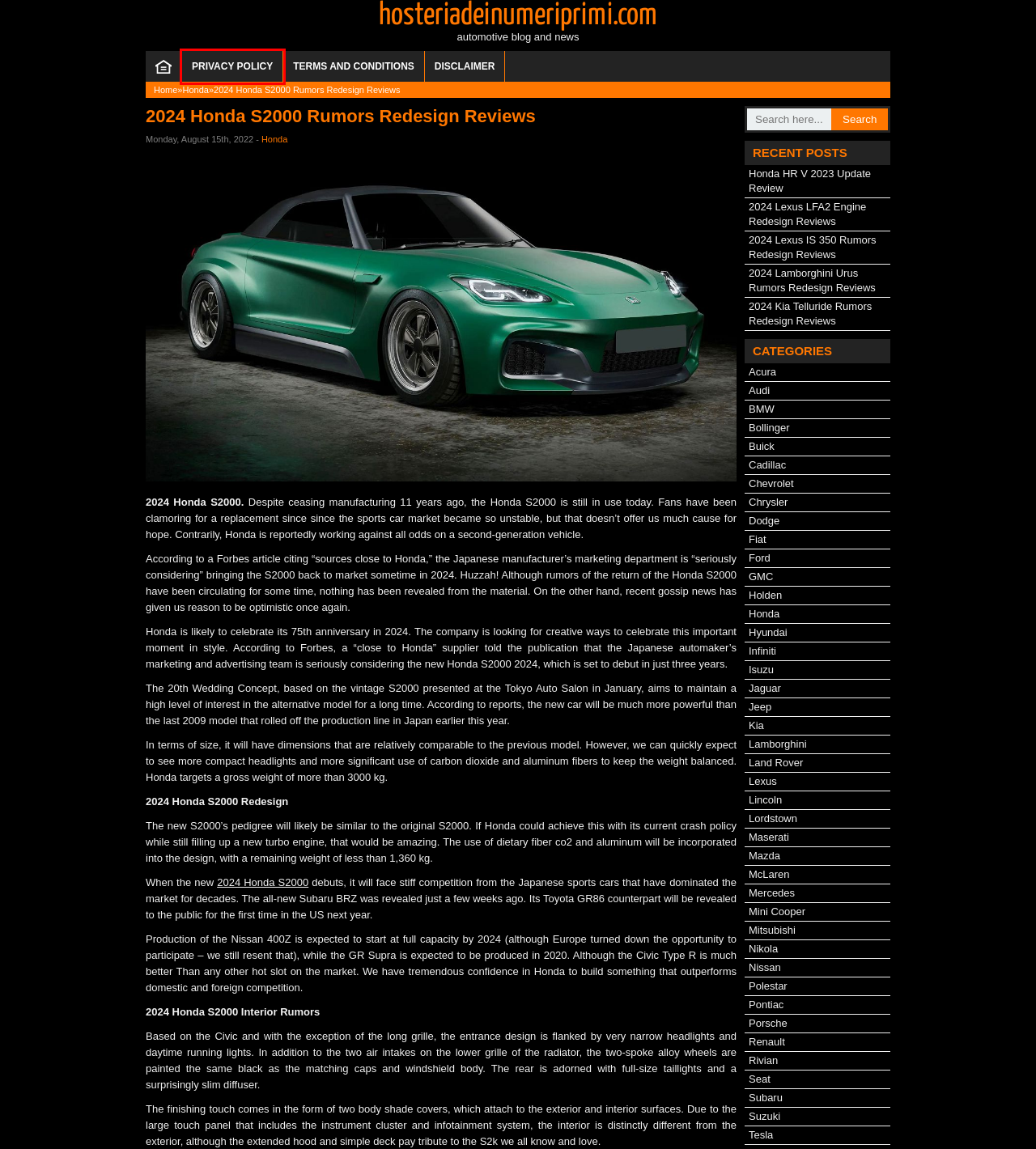Examine the screenshot of a webpage with a red bounding box around a specific UI element. Identify which webpage description best matches the new webpage that appears after clicking the element in the red bounding box. Here are the candidates:
A. Lincoln - hosteriadeinumeriprimi.com
B. 2024 Lexus LFA2 Engine Redesign Reviews - hosteriadeinumeriprimi.com
C. Honda HR V 2023 Update Review - hosteriadeinumeriprimi.com
D. Privacy Policy - hosteriadeinumeriprimi.com
E. Chrysler - hosteriadeinumeriprimi.com
F. Porsche - hosteriadeinumeriprimi.com
G. Dodge - hosteriadeinumeriprimi.com
H. Hyundai - hosteriadeinumeriprimi.com

D